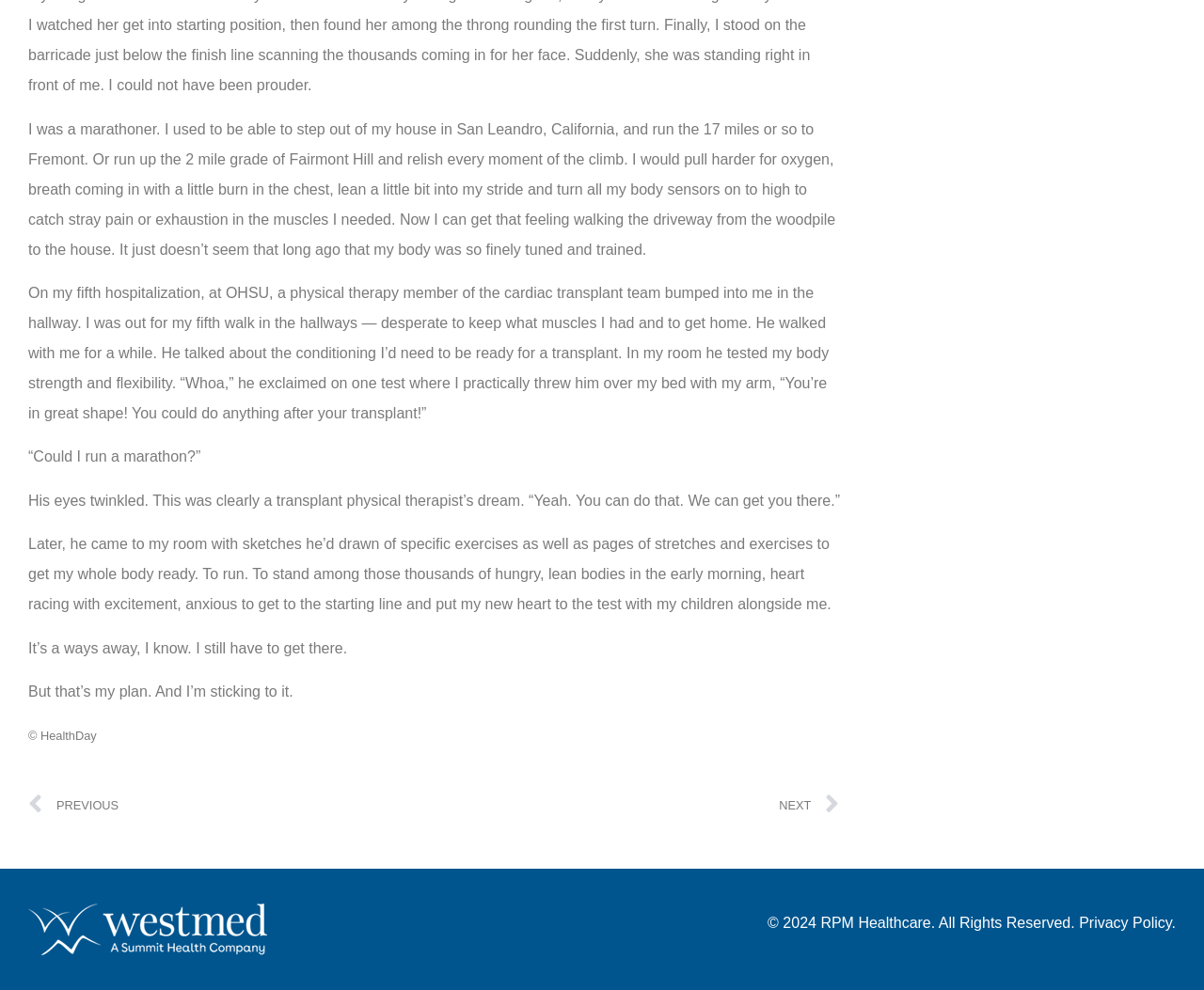Respond to the following question using a concise word or phrase: 
What is the name of the organization at the bottom of the page?

RPM Healthcare